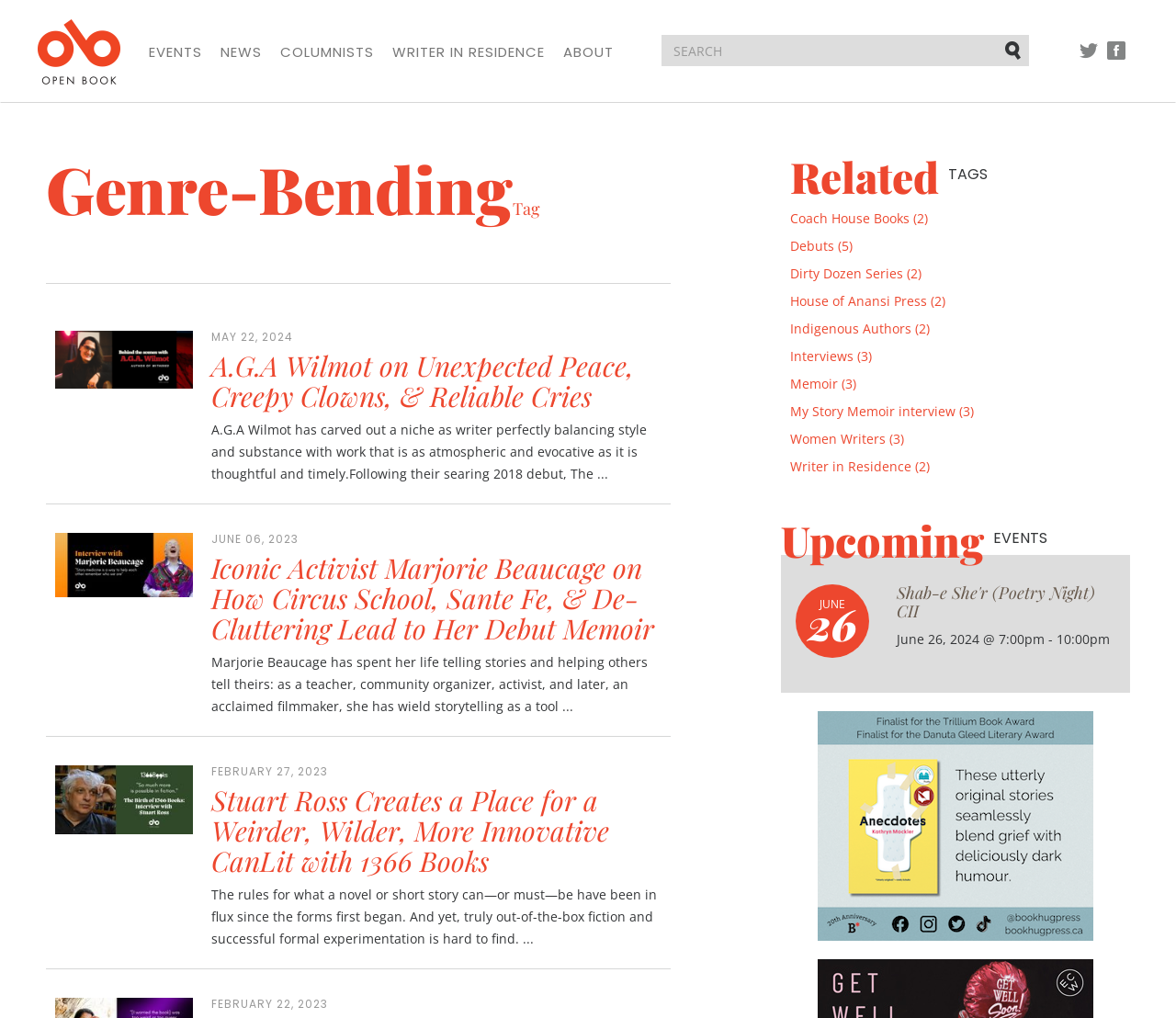What is the topic of the first article?
Respond to the question with a well-detailed and thorough answer.

The first article on the webpage is about A.G.A Wilmot, which is evident from the heading 'A.G.A Wilmot on Unexpected Peace, Creepy Clowns, & Reliable Cries' and the corresponding image.